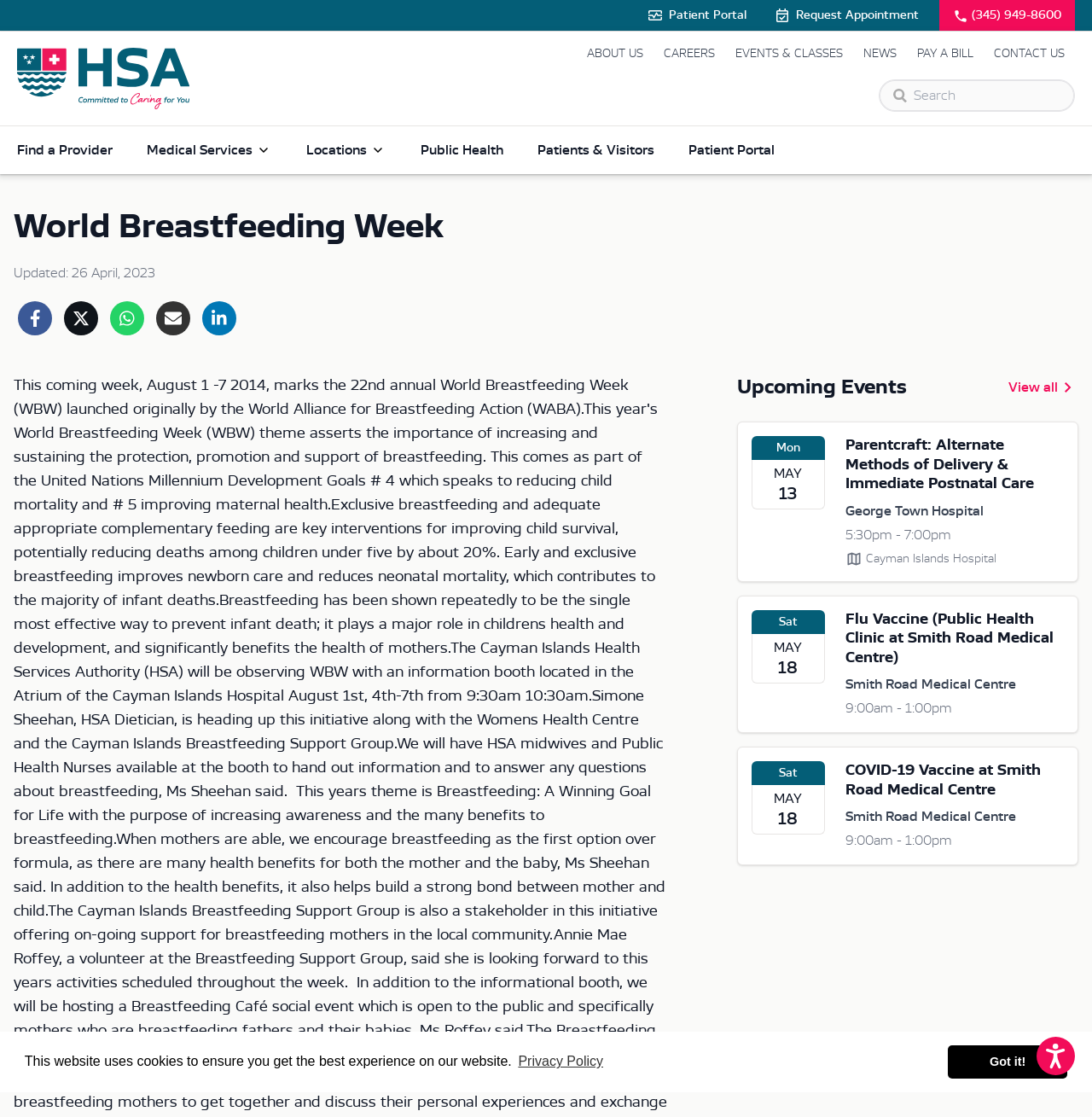Provide a single word or phrase answer to the question: 
What events are upcoming?

Parentcraft, Flu Vaccine, COVID-19 Vaccine